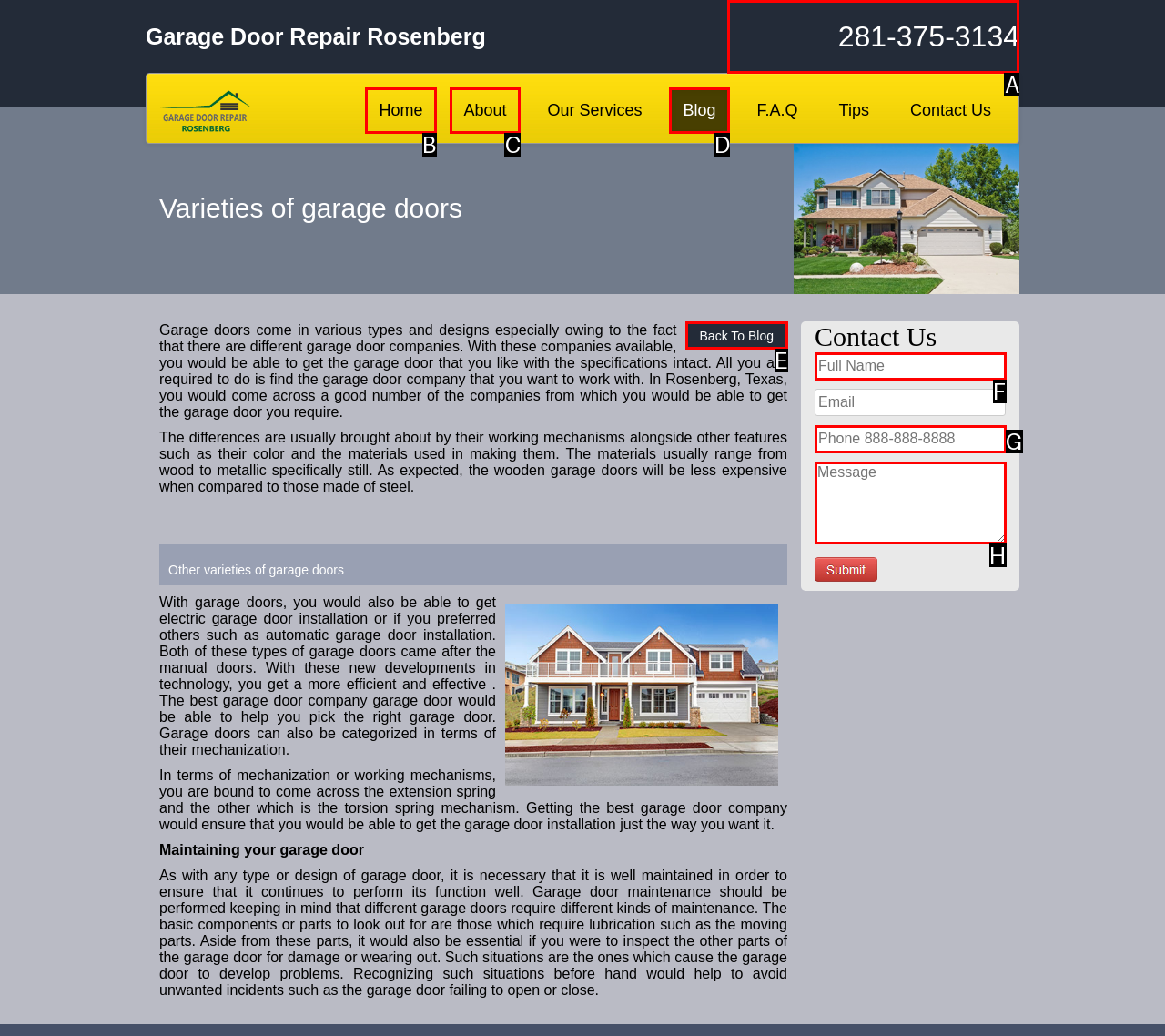Identify the letter of the option to click in order to Click the 'Back To Blog' link. Answer with the letter directly.

E